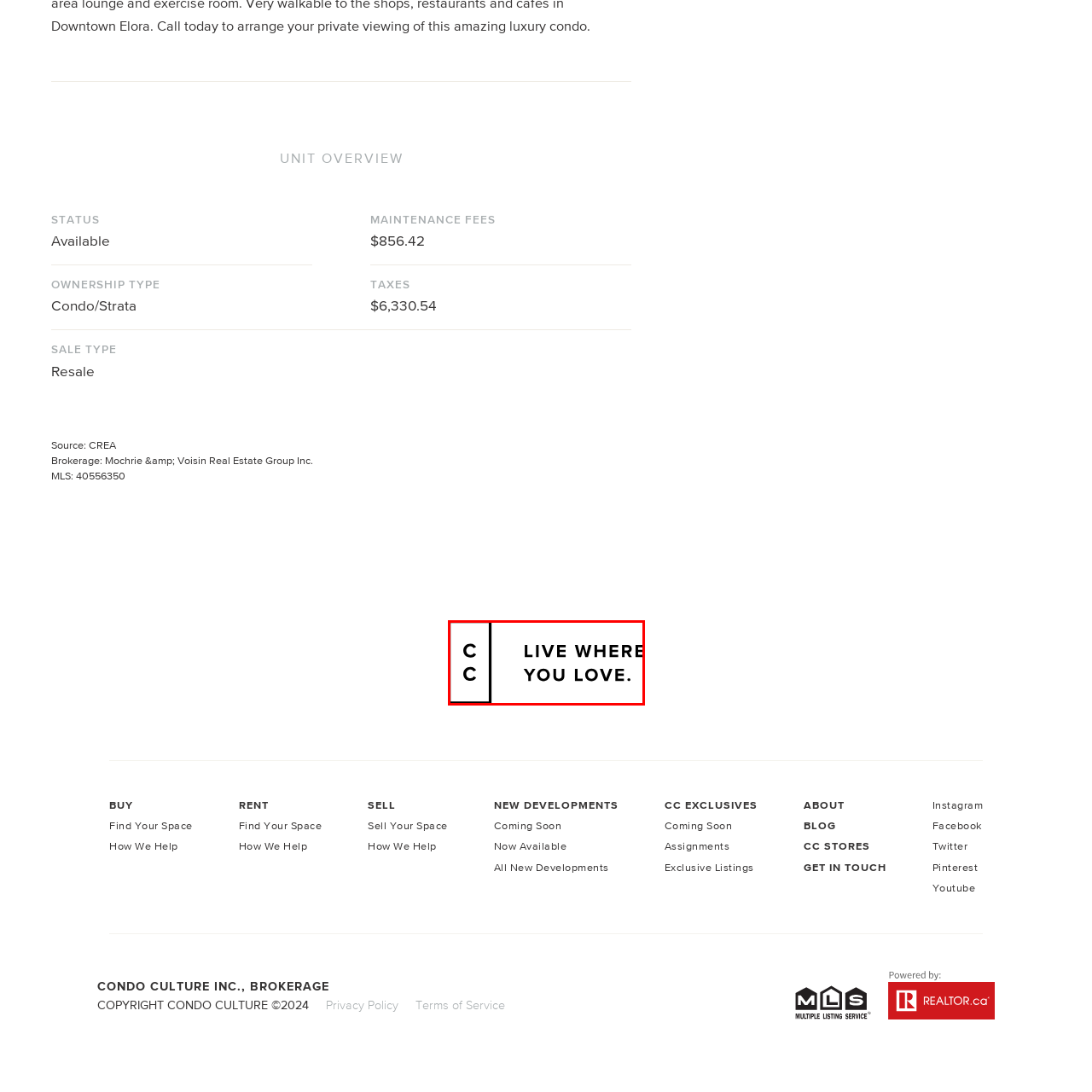What is the focus of the real estate brand?
Observe the image within the red bounding box and generate a detailed answer, ensuring you utilize all relevant visual cues.

The brand's focus is on helping individuals find their ideal living spaces, which is aligned with the message of connection to home and community conveyed by the logo and tagline, suggesting a customer-centric approach to real estate services.